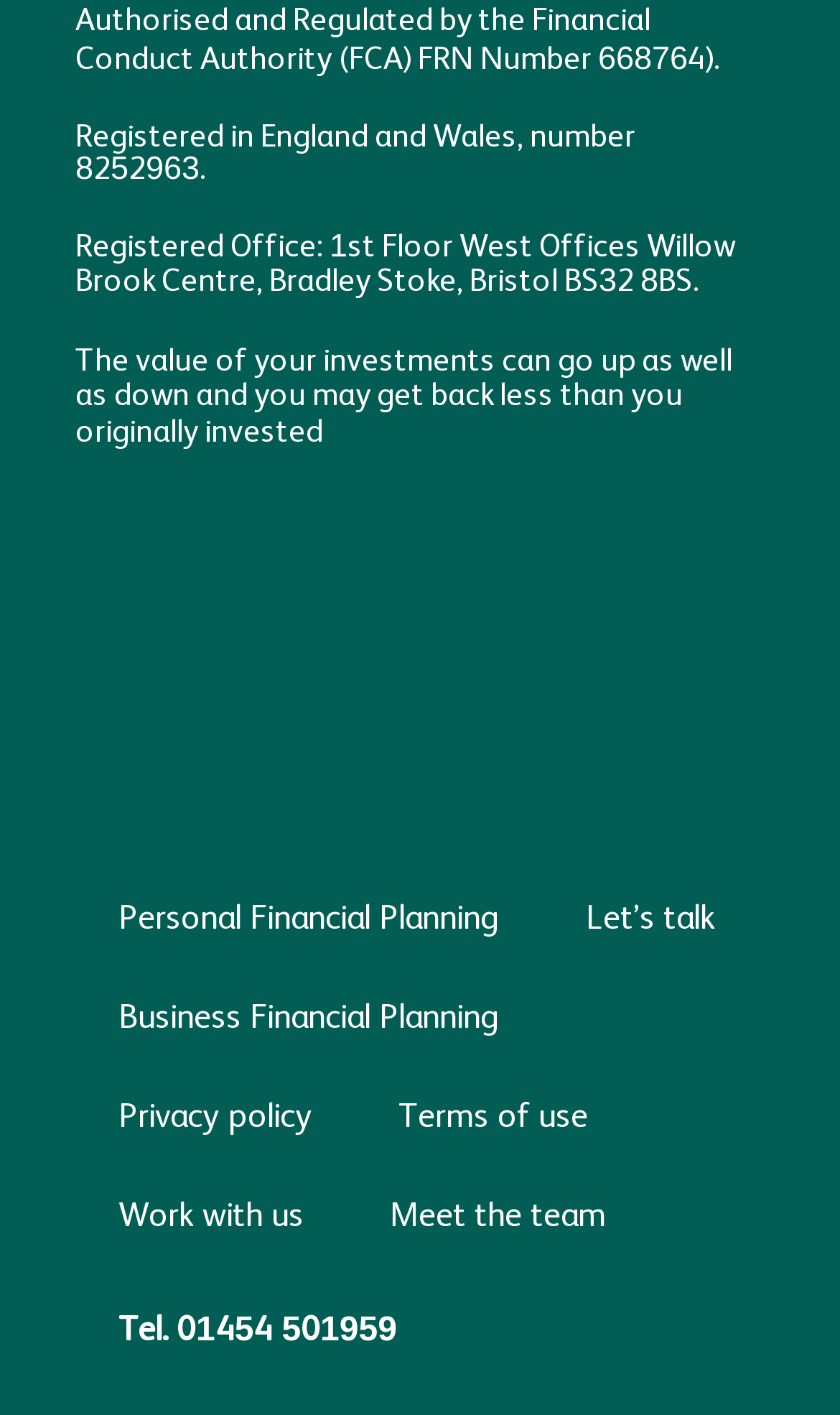What is the company's registration number?
Using the details shown in the screenshot, provide a comprehensive answer to the question.

The registration number can be found in the first static text element, which states 'Registered in England and Wales, number 8252963.'